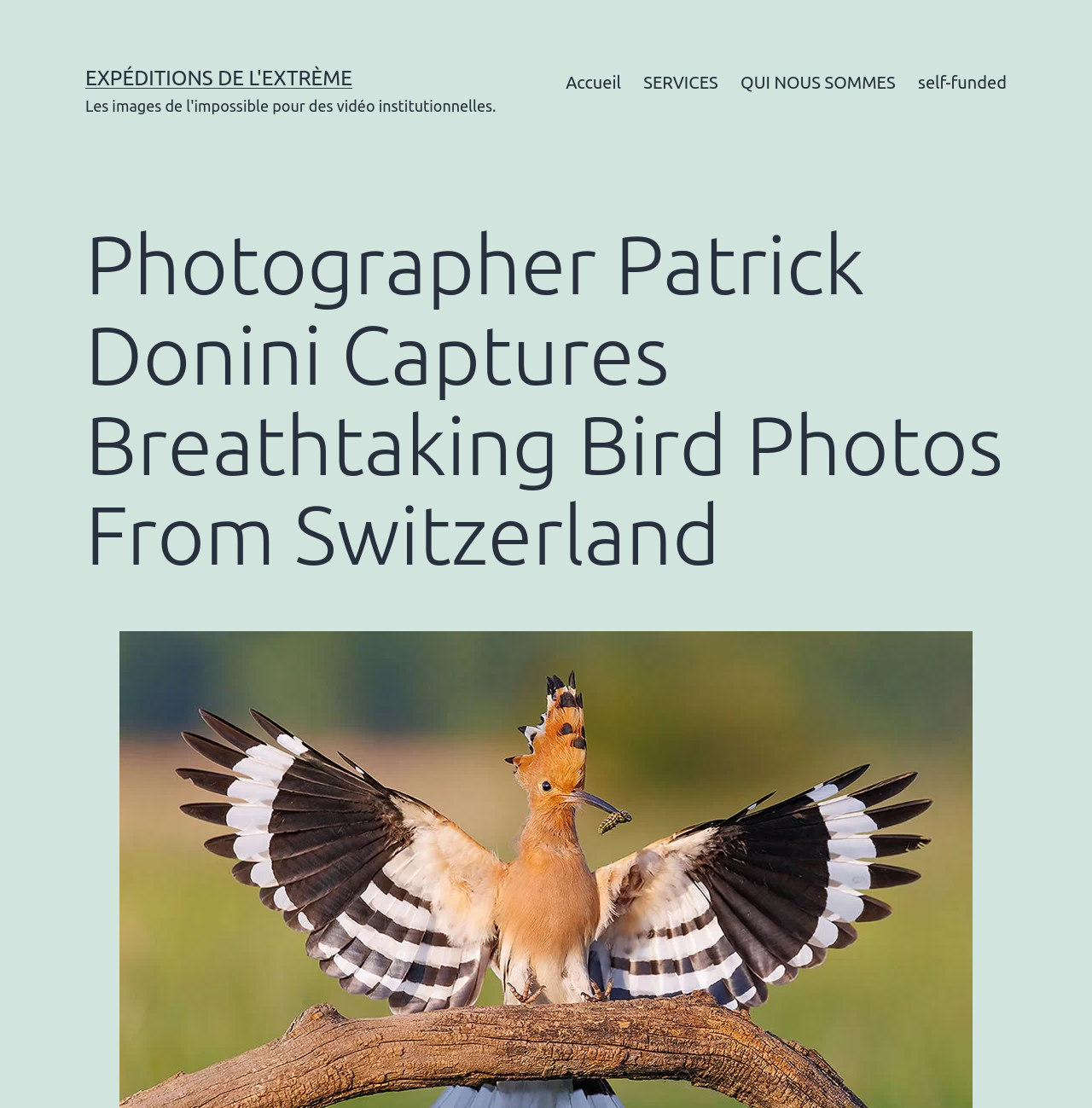Identify and provide the text content of the webpage's primary headline.

Photographer Patrick Donini Captures Breathtaking Bird Photos From Switzerland